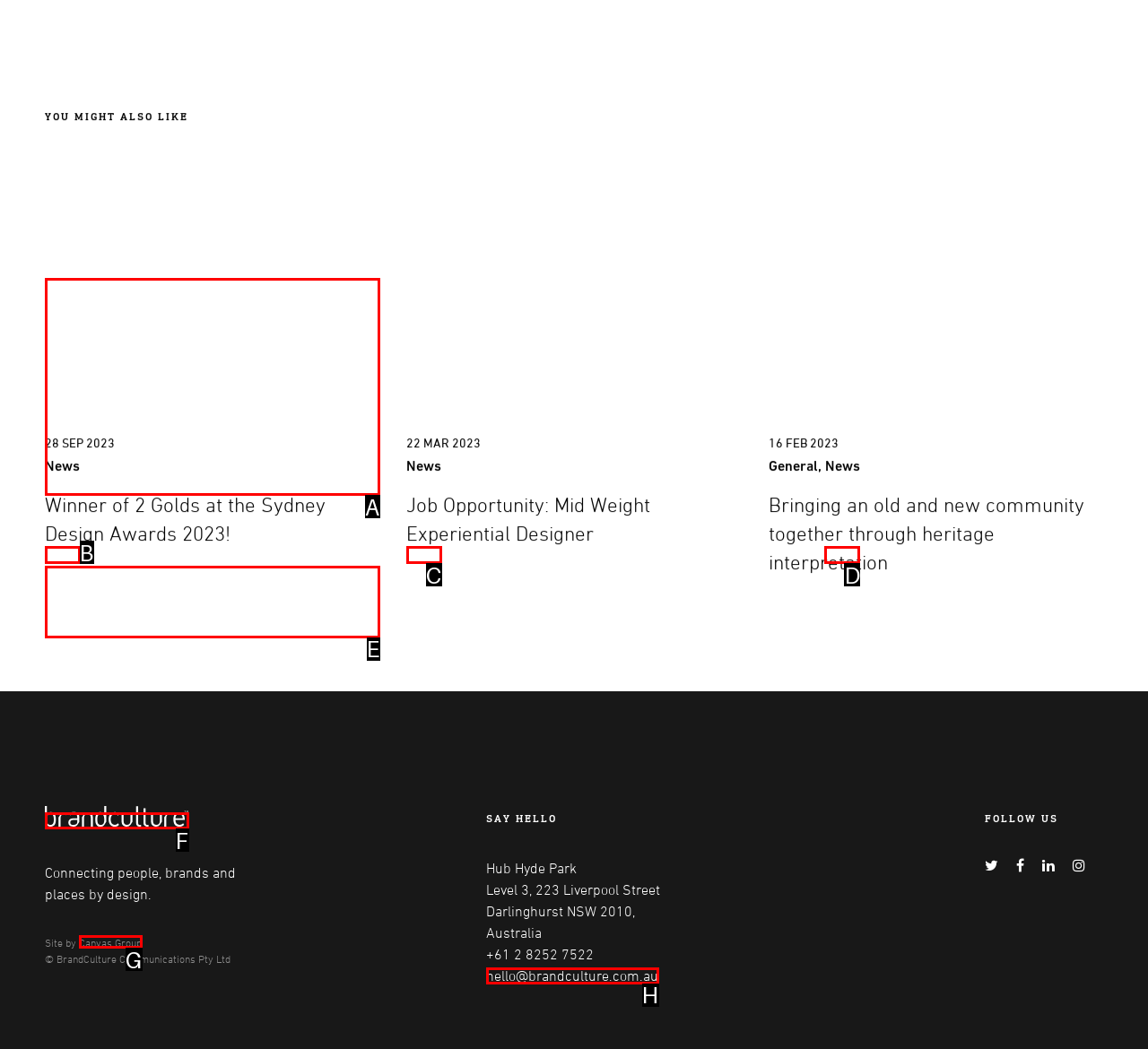Identify the HTML element that corresponds to the description: Canvas Group Provide the letter of the matching option directly from the choices.

G